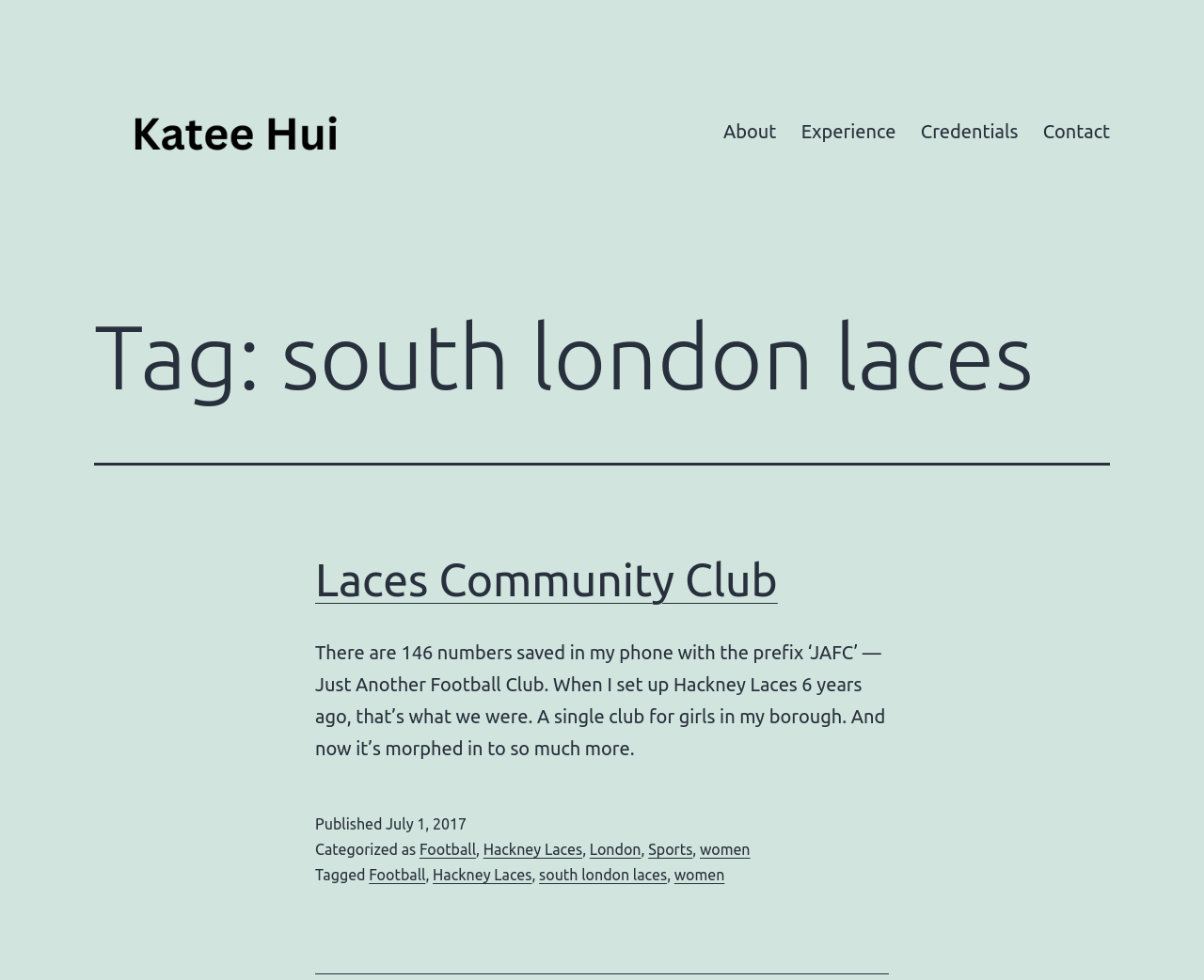Kindly determine the bounding box coordinates for the clickable area to achieve the given instruction: "visit the 'Experience' page".

[0.655, 0.11, 0.754, 0.157]